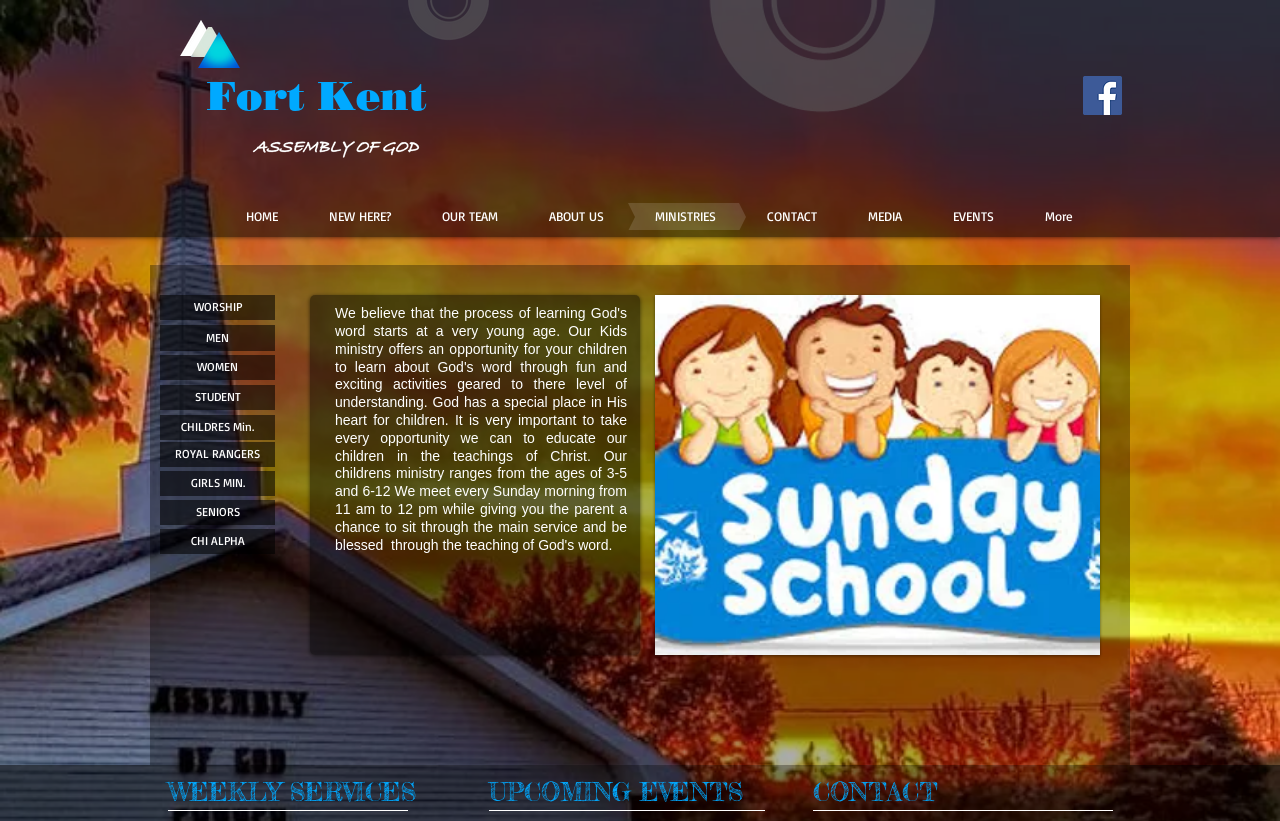What is the theme of the 'CHILDREN'S MIN' link?
Refer to the image and give a detailed response to the question.

The 'CHILDREN'S MIN' link is part of a list of links with bounding box coordinates [0.125, 0.506, 0.215, 0.536], and its text content suggests that it is related to children's ministry or activities.